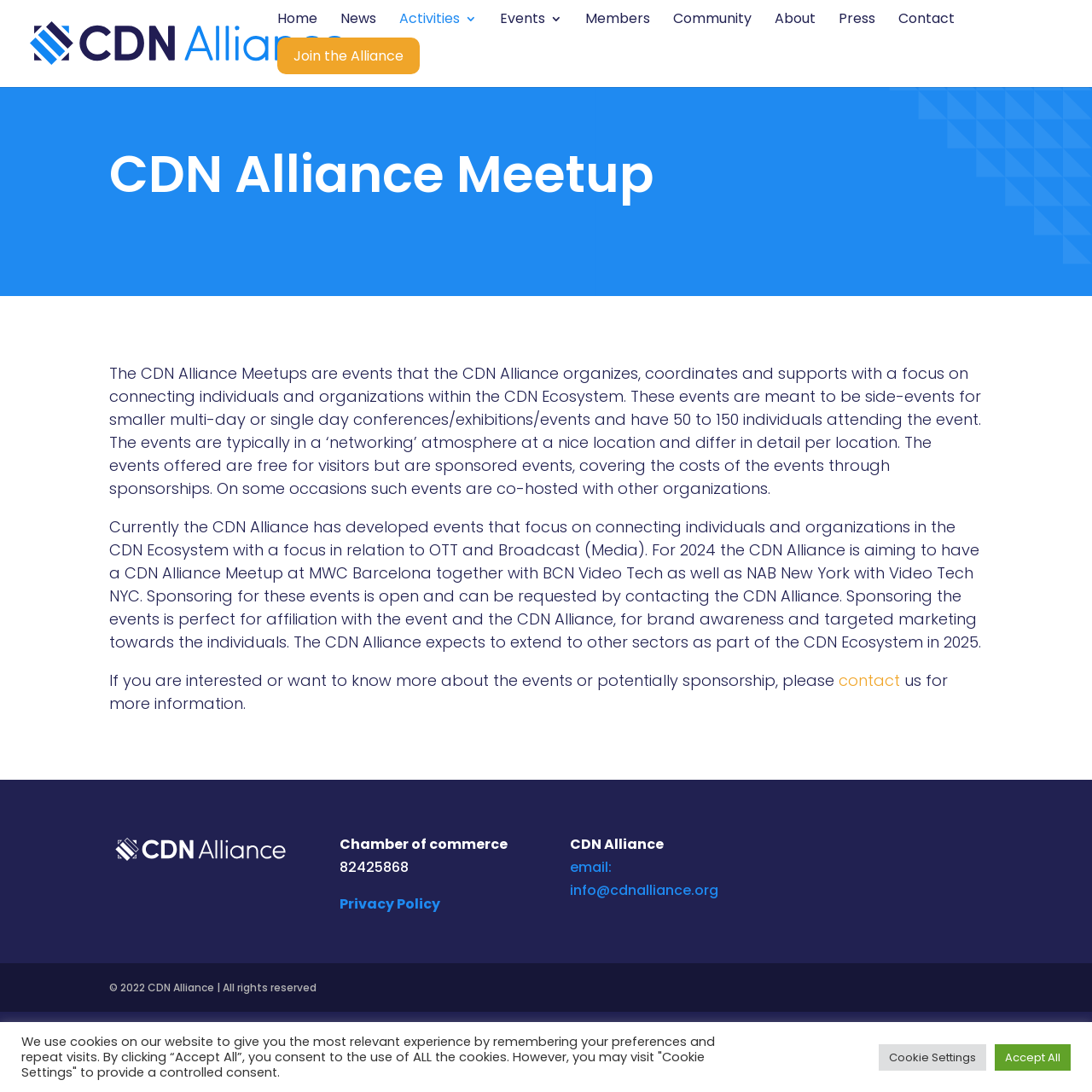What is the contact method for more information about the events or sponsorship?
Provide a detailed and well-explained answer to the question.

The webpage provides a link to 'contact' us for more information about the events or potentially sponsorship, which is mentioned in the third paragraph.